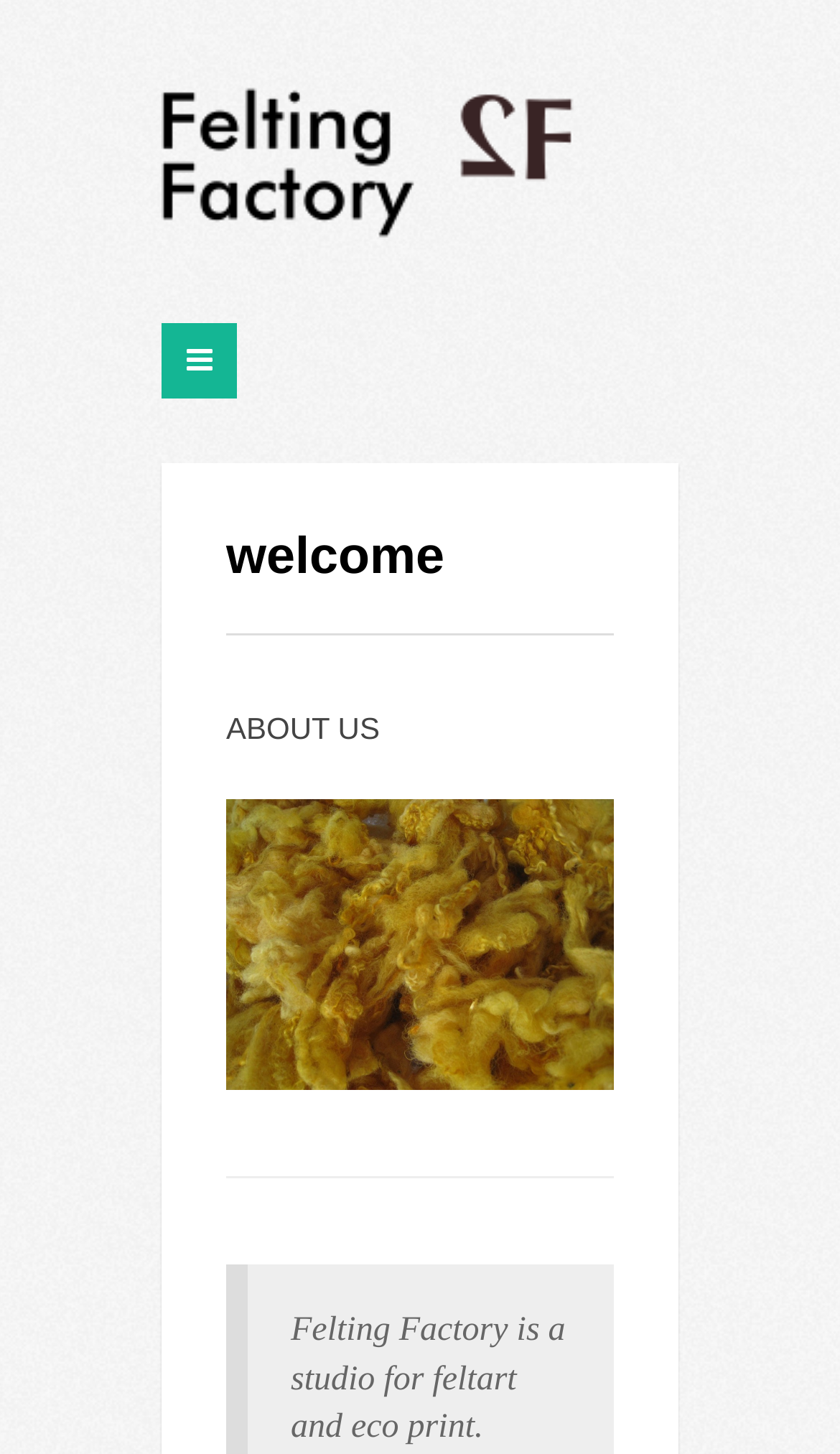Please respond to the question using a single word or phrase:
What is the name of the studio?

Felting Factory